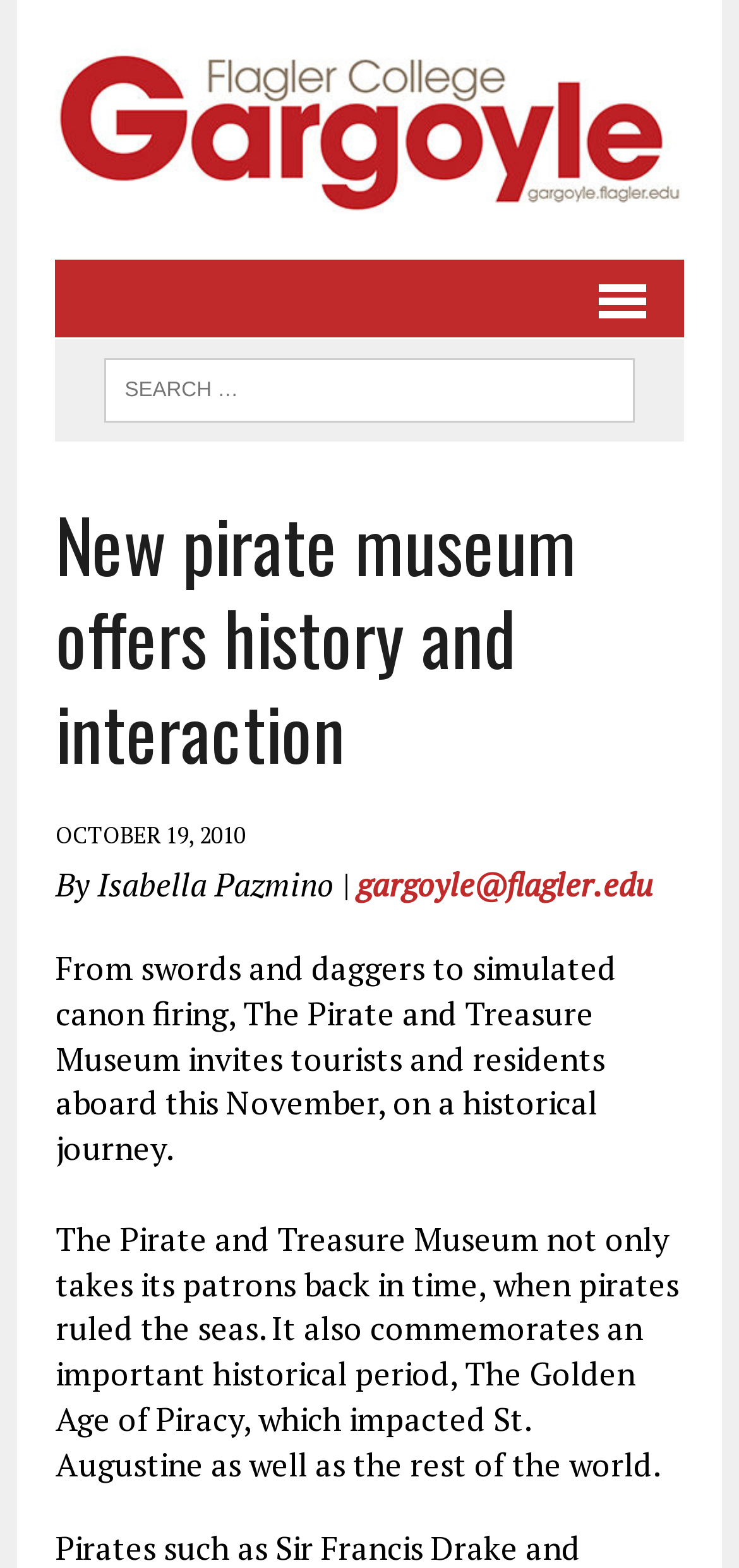Generate the text of the webpage's primary heading.

New pirate museum offers history and interaction